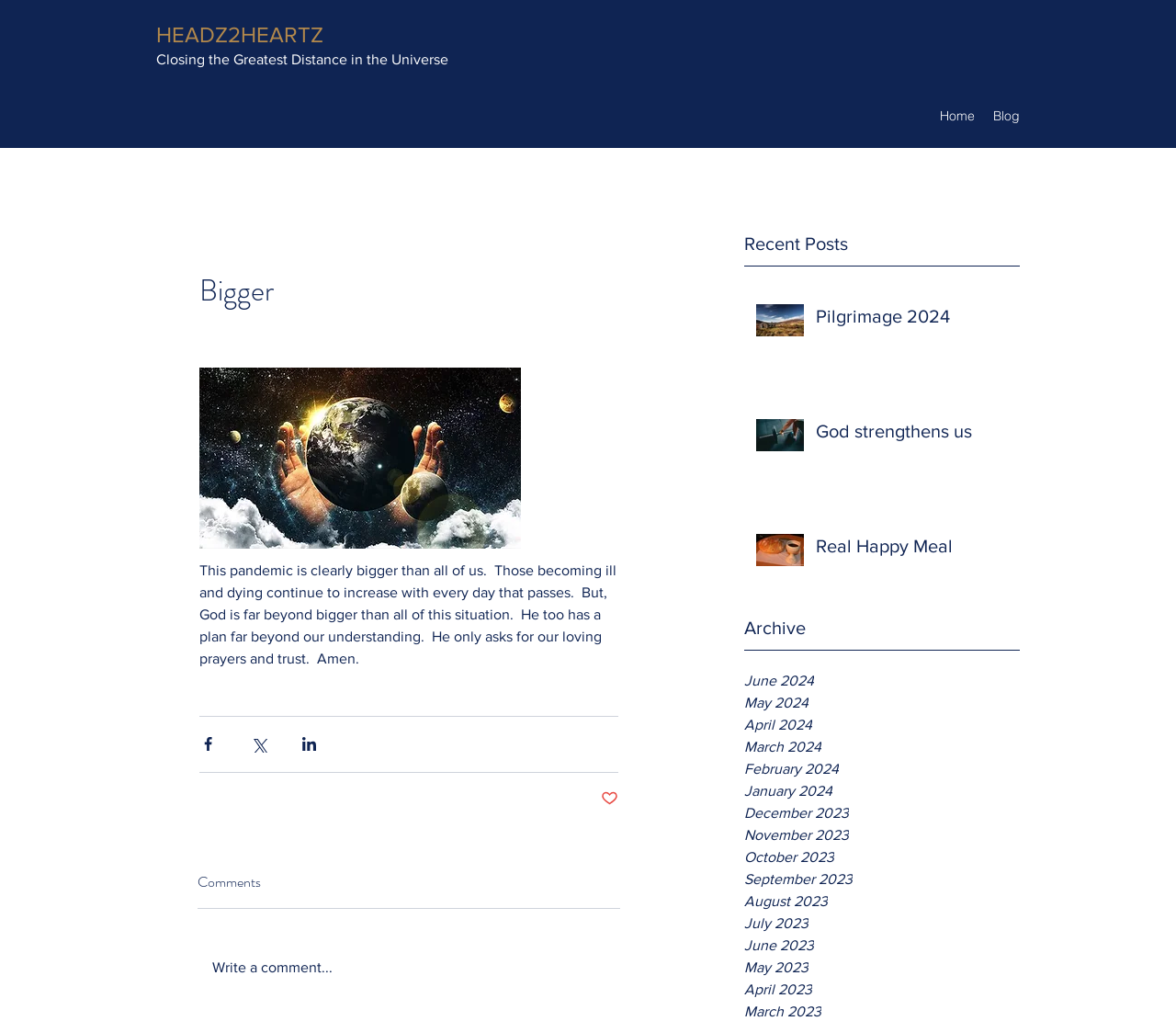Answer the question below with a single word or a brief phrase: 
How many posts are listed on the webpage?

3